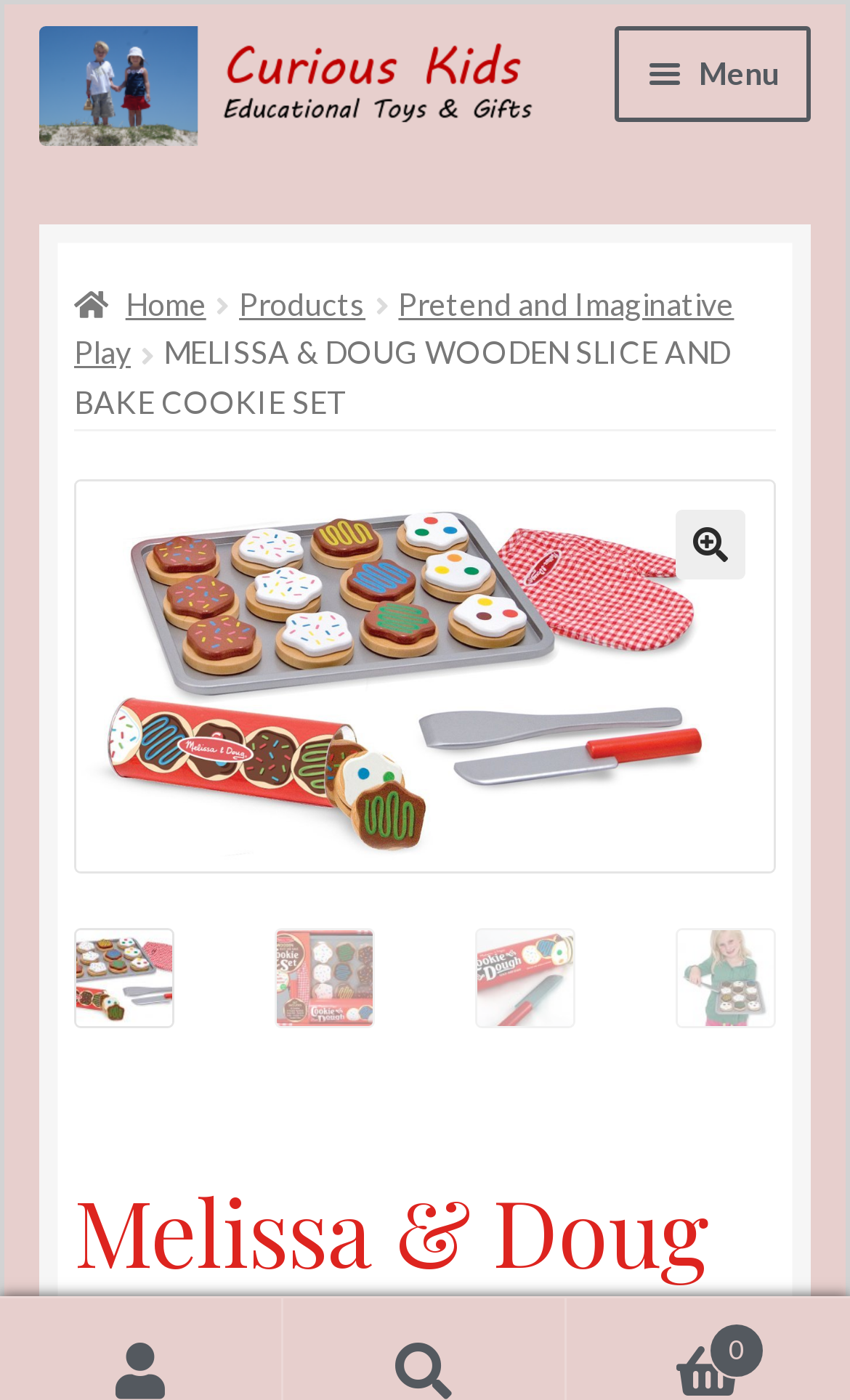Utilize the details in the image to give a detailed response to the question: What is the icon next to the 'Home' link?

I found the icon by looking at the link element with the content ' Home' and noticed that '' is the icon.